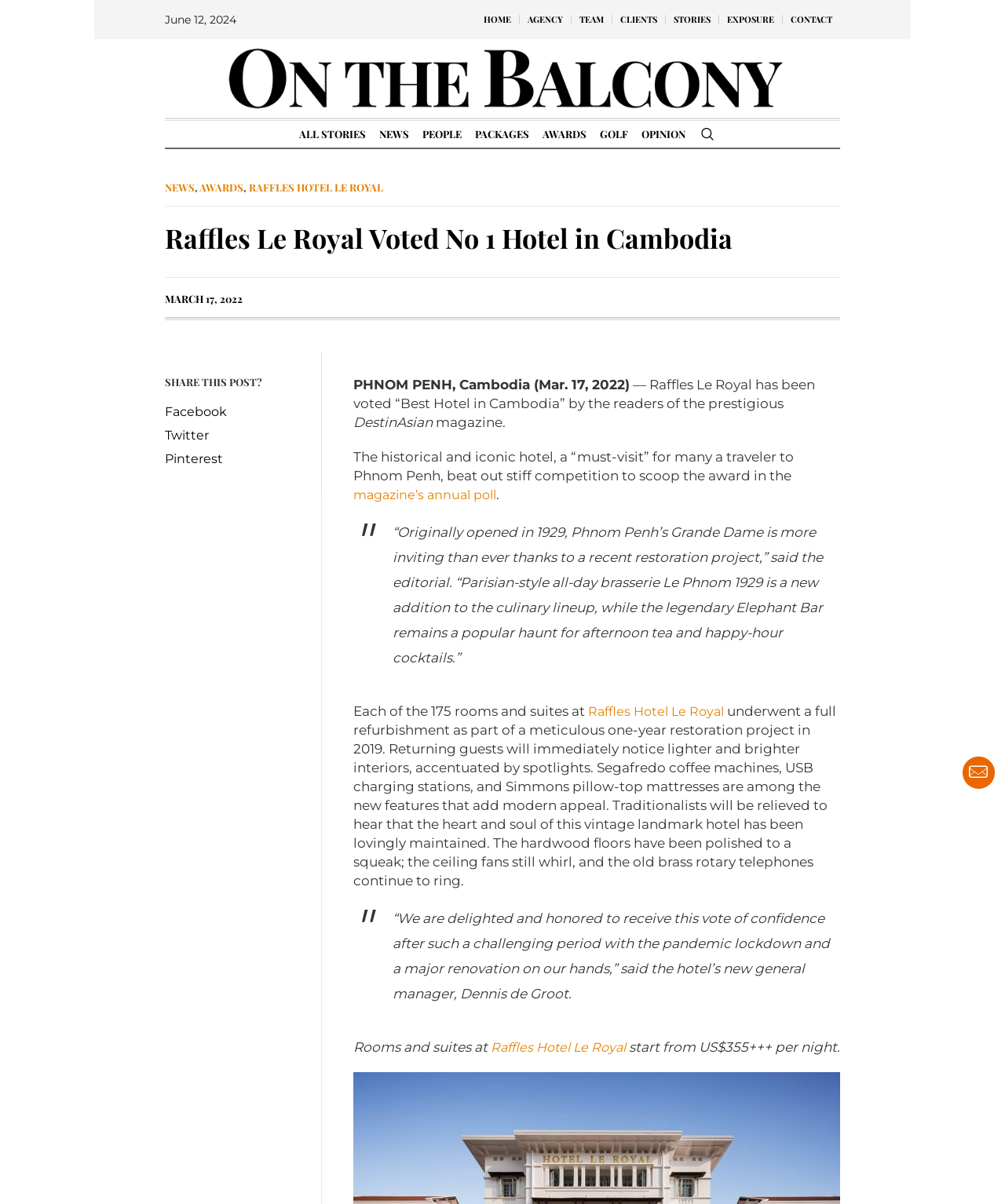Given the description All Stories, predict the bounding box coordinates of the UI element. Ensure the coordinates are in the format (top-left x, top-left y, bottom-right x, bottom-right y) and all values are between 0 and 1.

[0.291, 0.1, 0.37, 0.123]